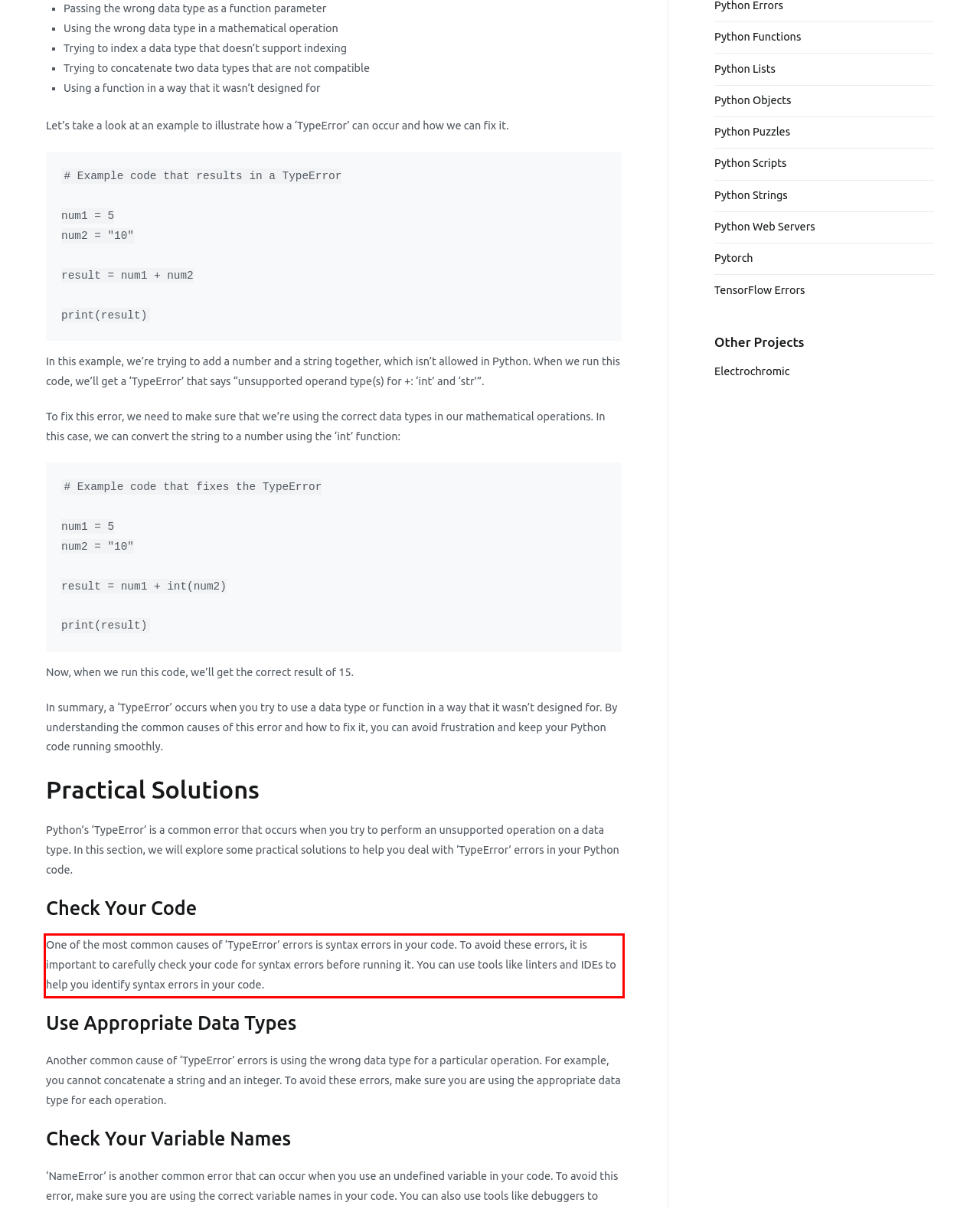Using the provided screenshot, read and generate the text content within the red-bordered area.

One of the most common causes of ‘TypeError’ errors is syntax errors in your code. To avoid these errors, it is important to carefully check your code for syntax errors before running it. You can use tools like linters and IDEs to help you identify syntax errors in your code.